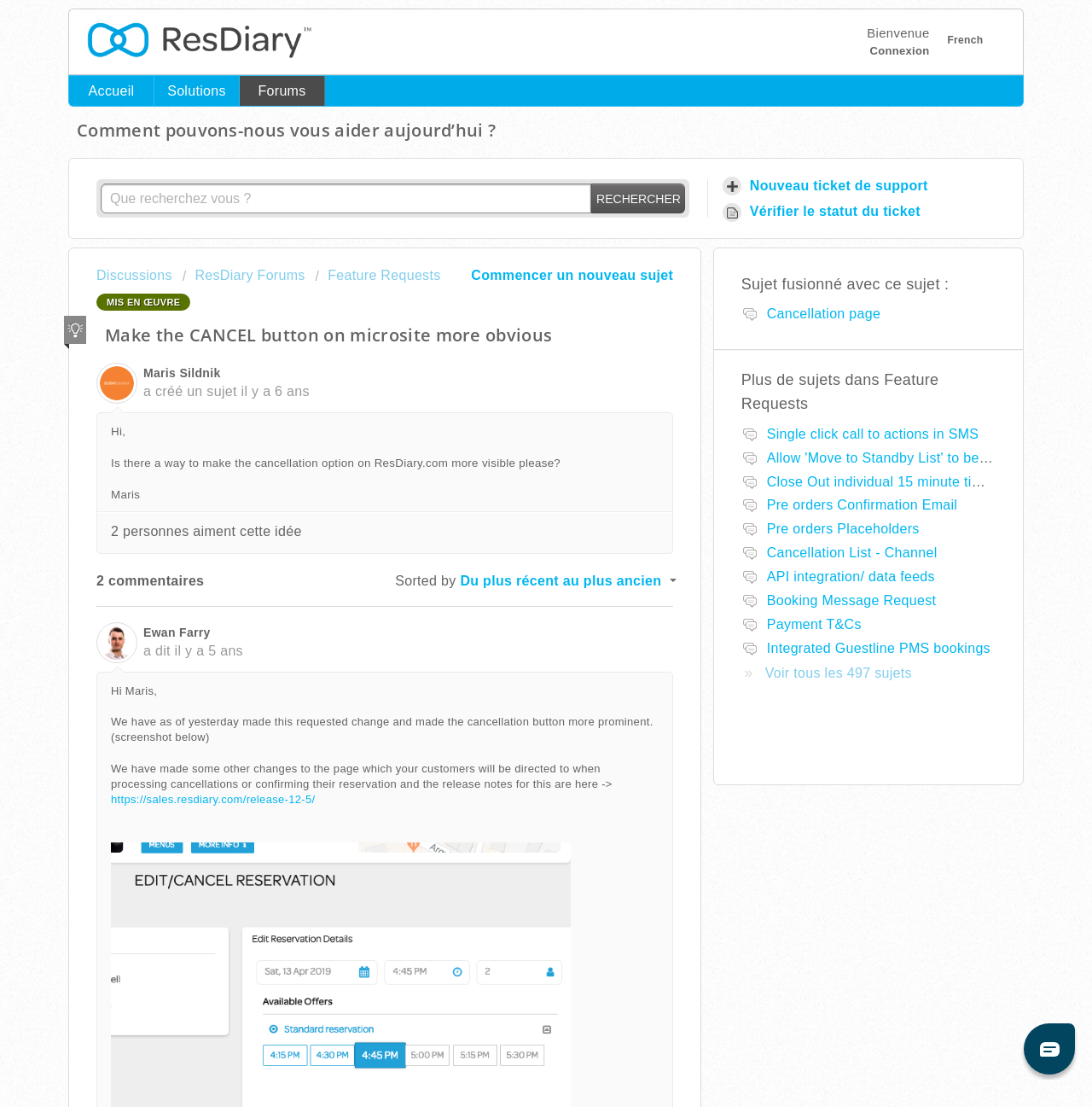Identify the bounding box for the described UI element. Provide the coordinates in (top-left x, top-left y, bottom-right x, bottom-right y) format with values ranging from 0 to 1: https://sales.resdiary.com/release-12-5/

[0.102, 0.716, 0.289, 0.728]